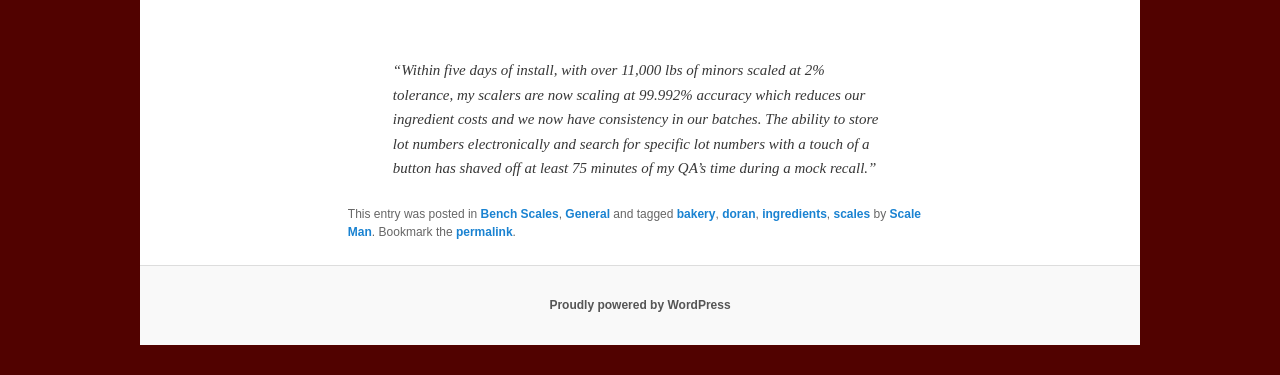Please provide a detailed answer to the question below based on the screenshot: 
What is the industry mentioned in the testimonial?

The testimonial mentions 'bakery' as one of the tags, indicating that the industry being referred to is the bakery industry.